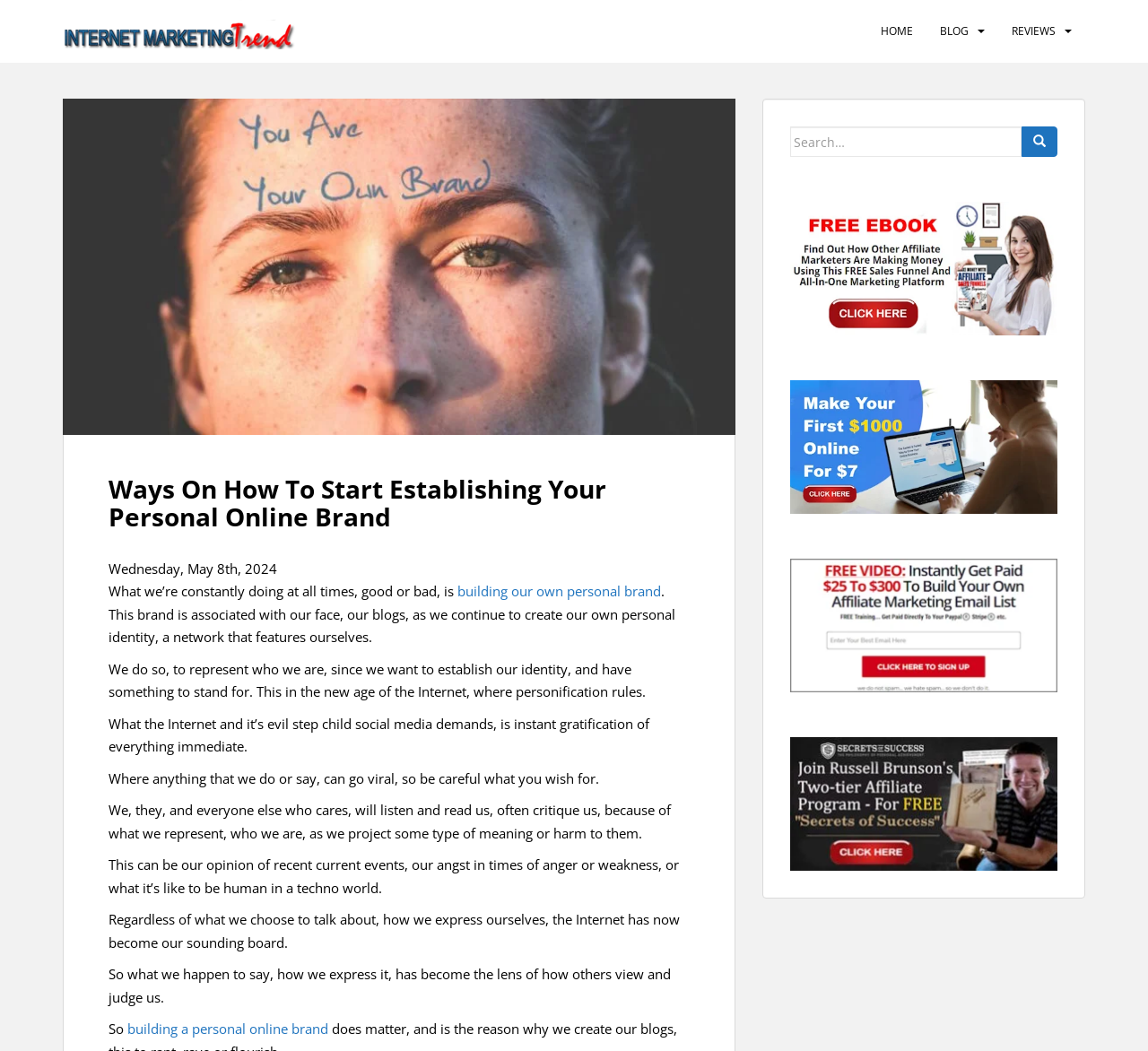Determine the bounding box coordinates of the section to be clicked to follow the instruction: "Download Hand spinner simulator for PC". The coordinates should be given as four float numbers between 0 and 1, formatted as [left, top, right, bottom].

None